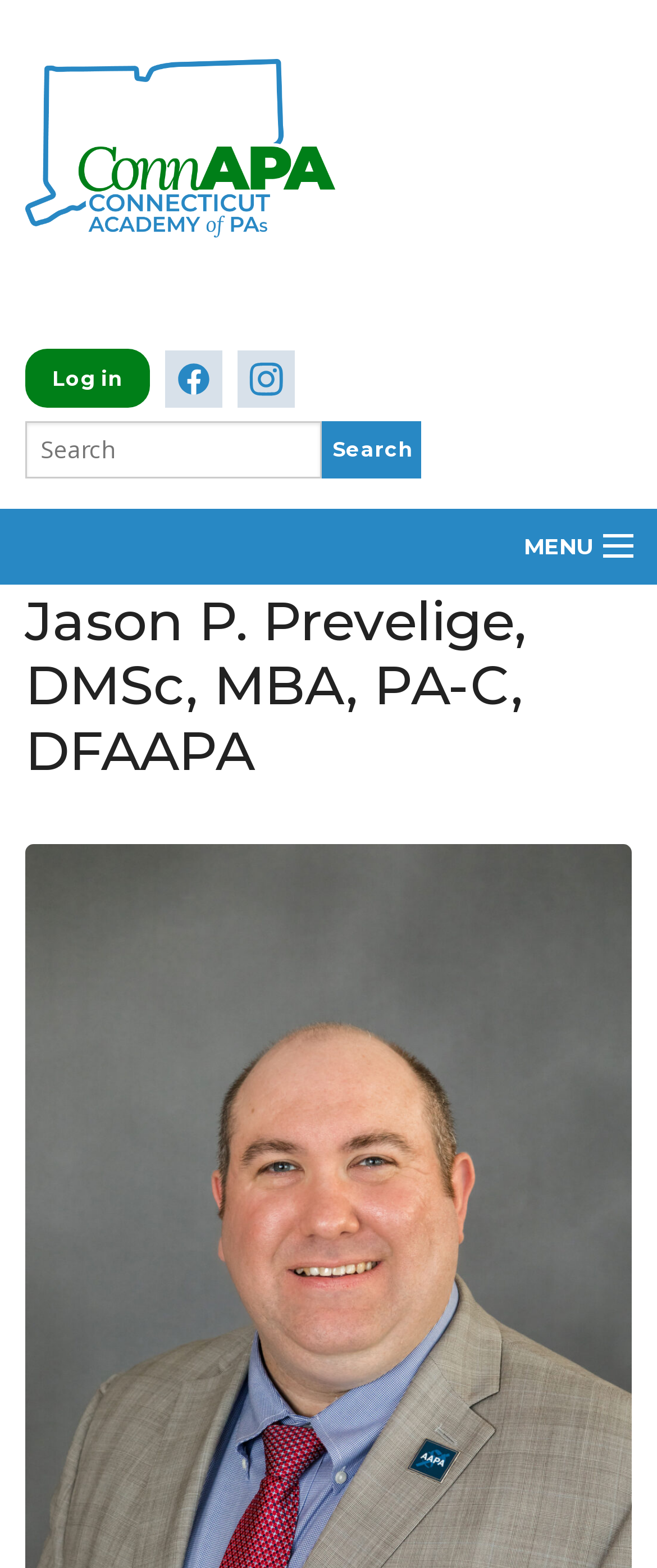Find the bounding box coordinates of the element you need to click on to perform this action: 'View Jason P. Prevelige's profile'. The coordinates should be represented by four float values between 0 and 1, in the format [left, top, right, bottom].

[0.038, 0.376, 0.962, 0.5]